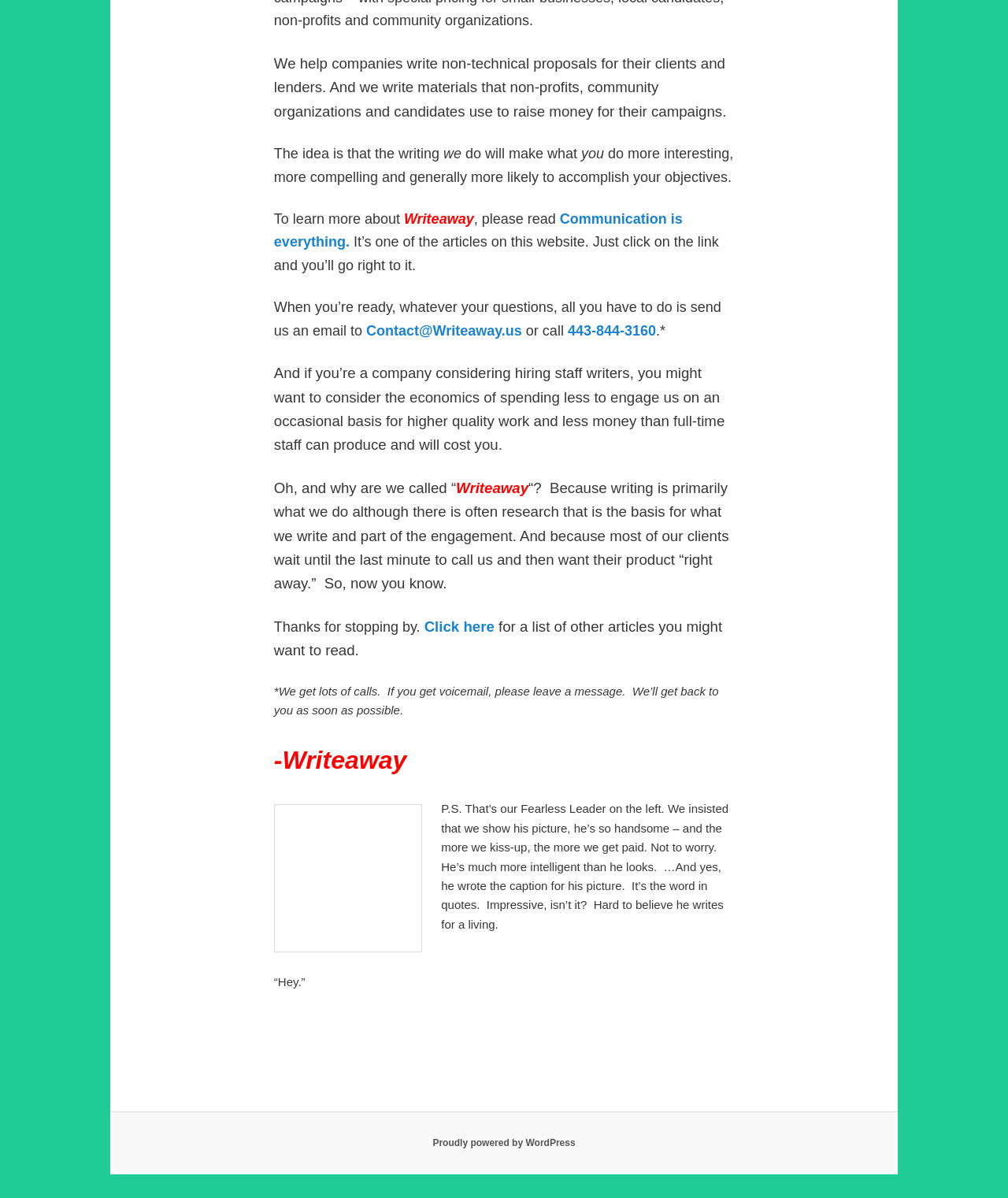Using the format (top-left x, top-left y, bottom-right x, bottom-right y), and given the element description, identify the bounding box coordinates within the screenshot: Communication is everything.

[0.272, 0.176, 0.677, 0.209]